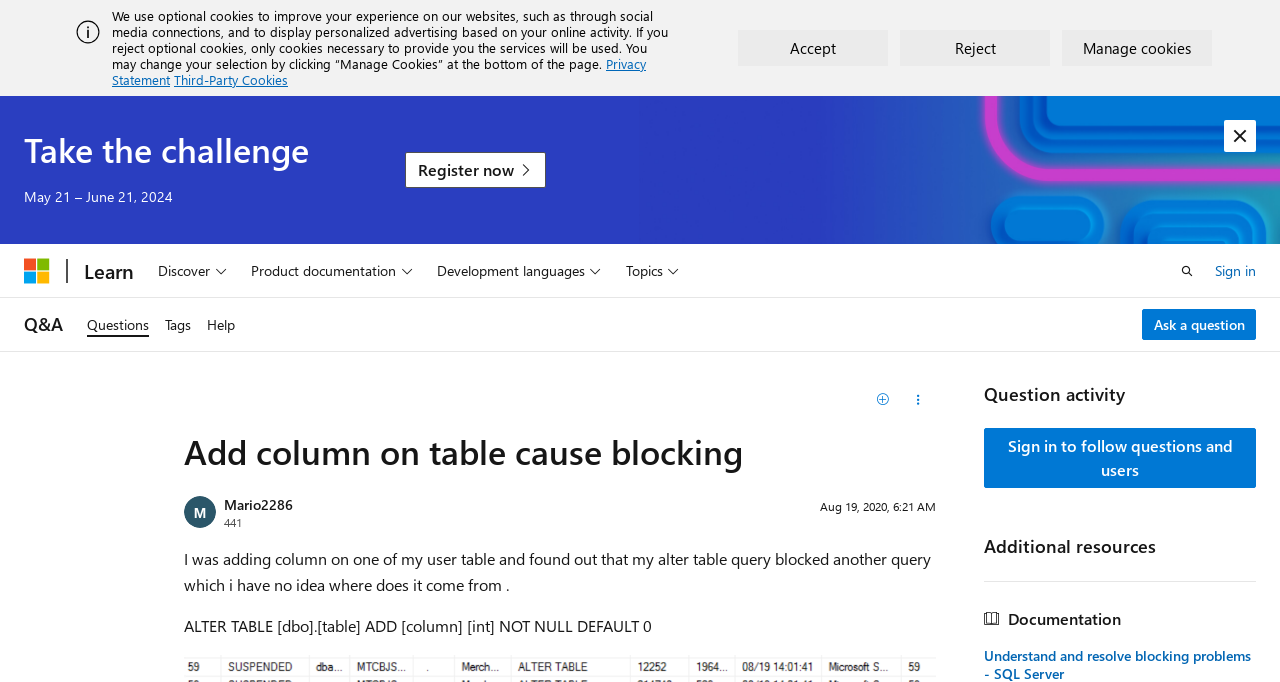Find the bounding box coordinates of the element I should click to carry out the following instruction: "Click the 'Sign in' link".

[0.949, 0.378, 0.981, 0.415]